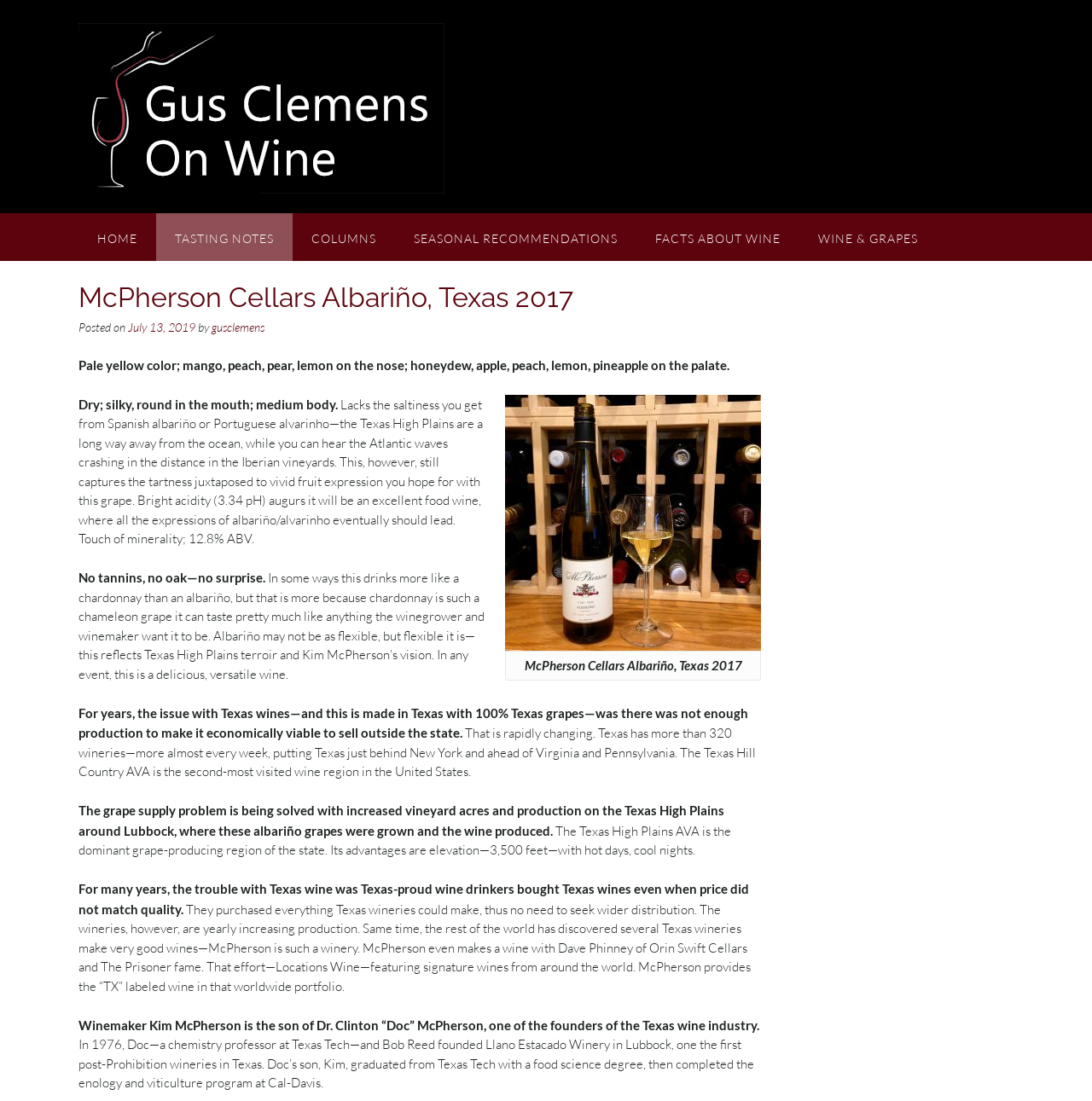What is the principal heading displayed on the webpage?

McPherson Cellars Albariño, Texas 2017